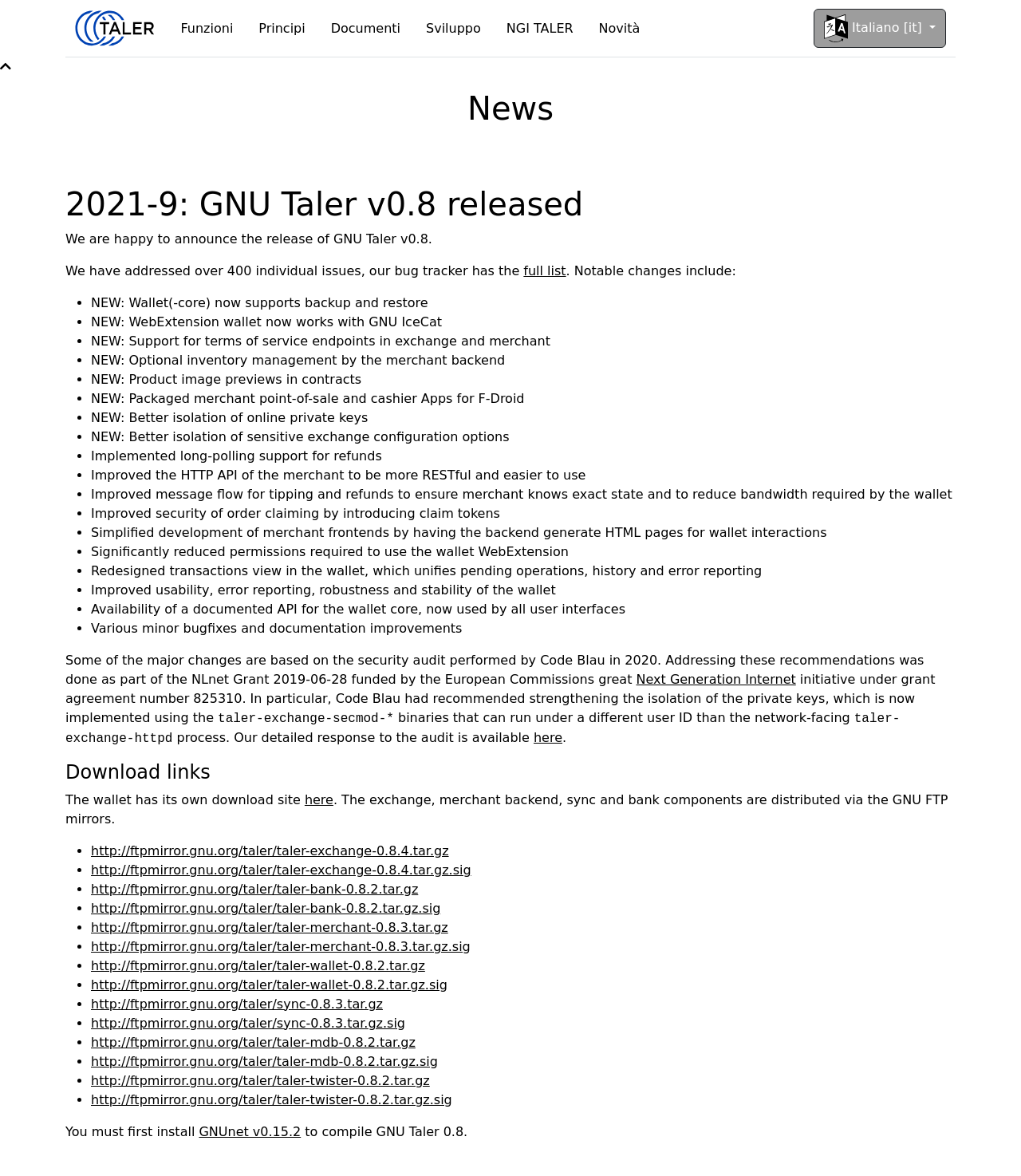What is the purpose of the 'taler-exchange-secmod-*' binaries?
Please provide a comprehensive and detailed answer to the question.

The 'taler-exchange-secmod-*' binaries are used to strengthen the isolation of the private keys, which is a security measure implemented as part of the NLnet Grant 2019-06-28 funded by the European Commission's Next Generation Internet initiative under grant agreement number 825310.